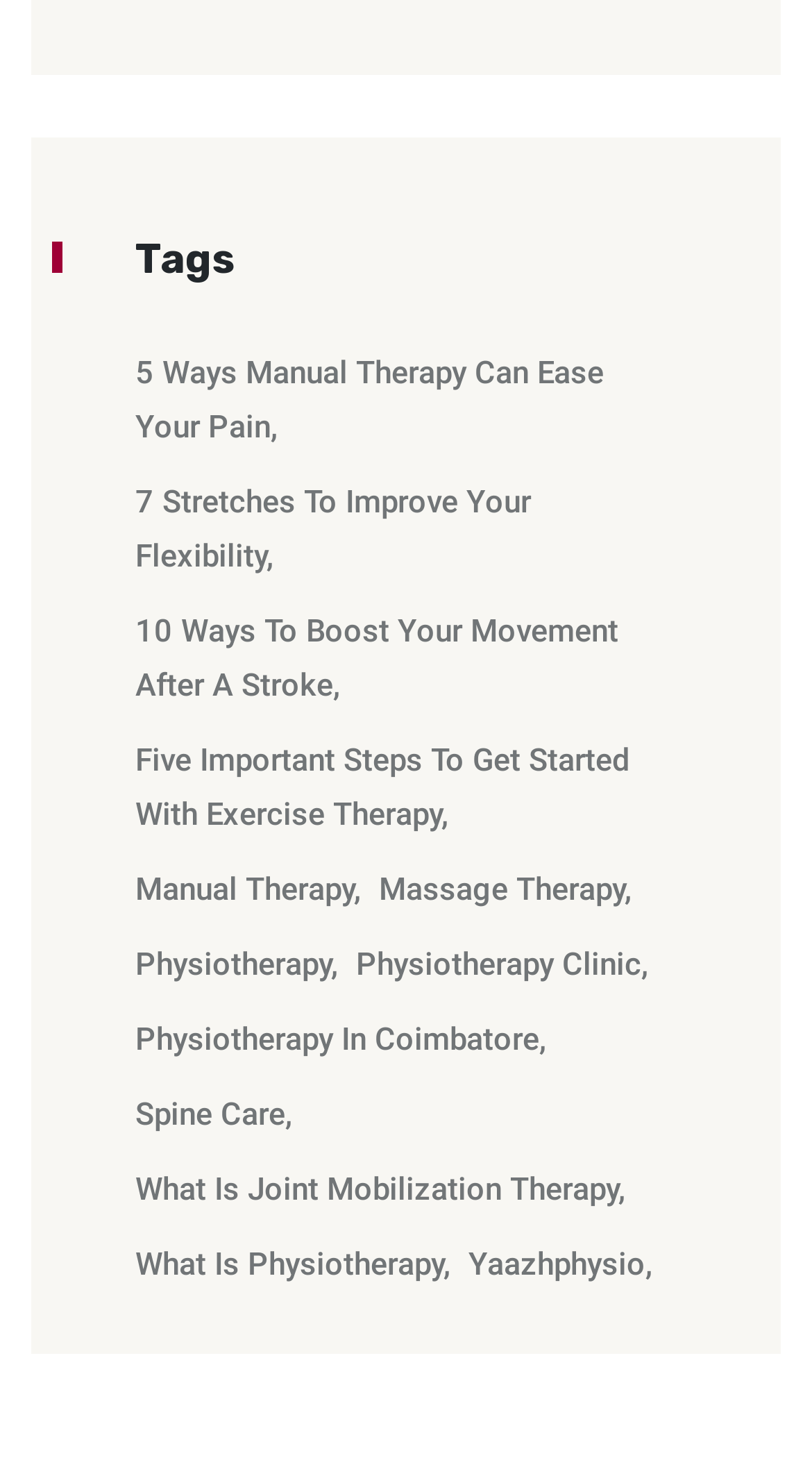Refer to the element description What is joint mobilization therapy and identify the corresponding bounding box in the screenshot. Format the coordinates as (top-left x, top-left y, bottom-right x, bottom-right y) with values in the range of 0 to 1.

[0.167, 0.792, 0.769, 0.829]